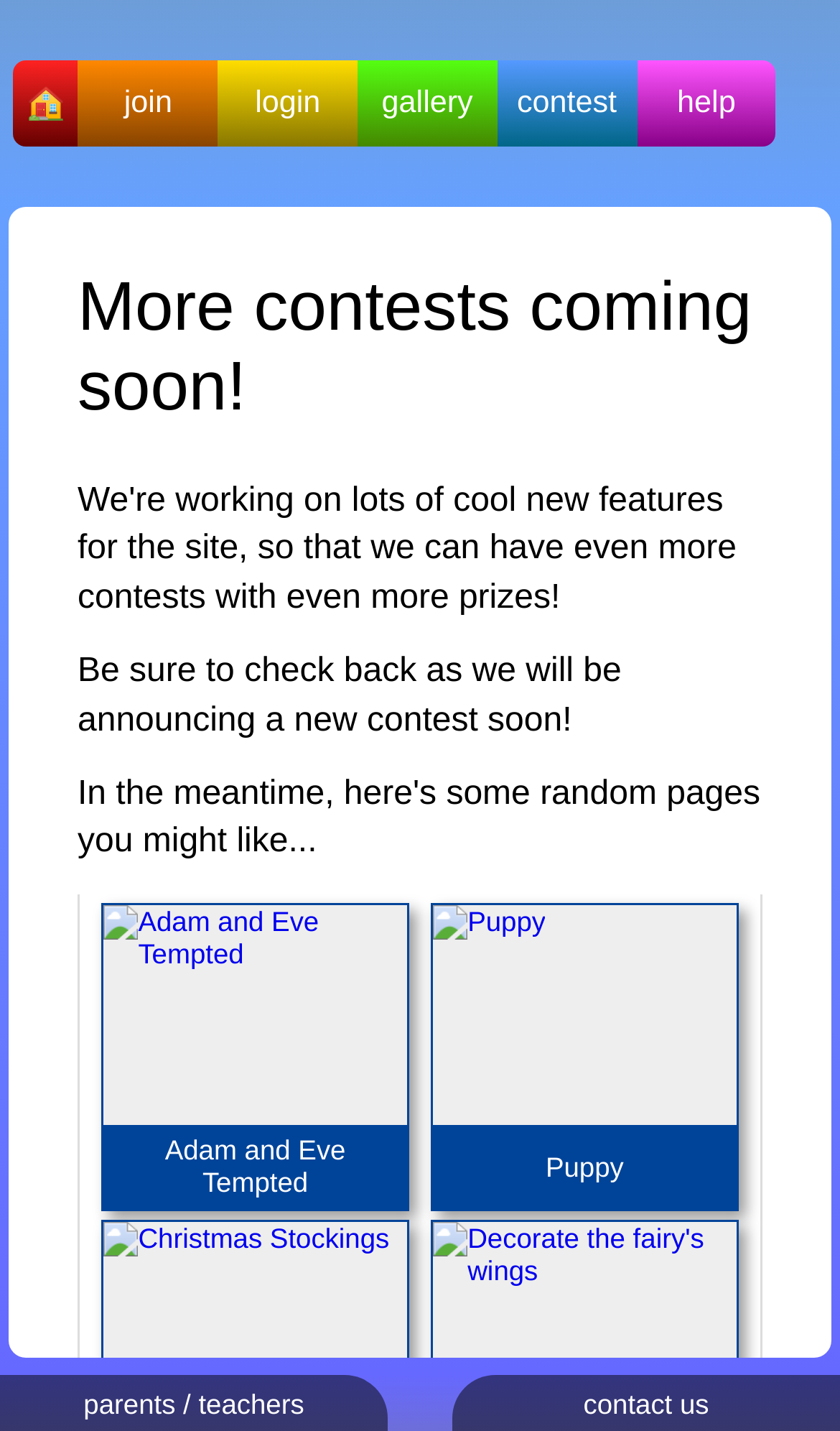Identify the coordinates of the bounding box for the element that must be clicked to accomplish the instruction: "get help".

[0.758, 0.042, 0.924, 0.102]